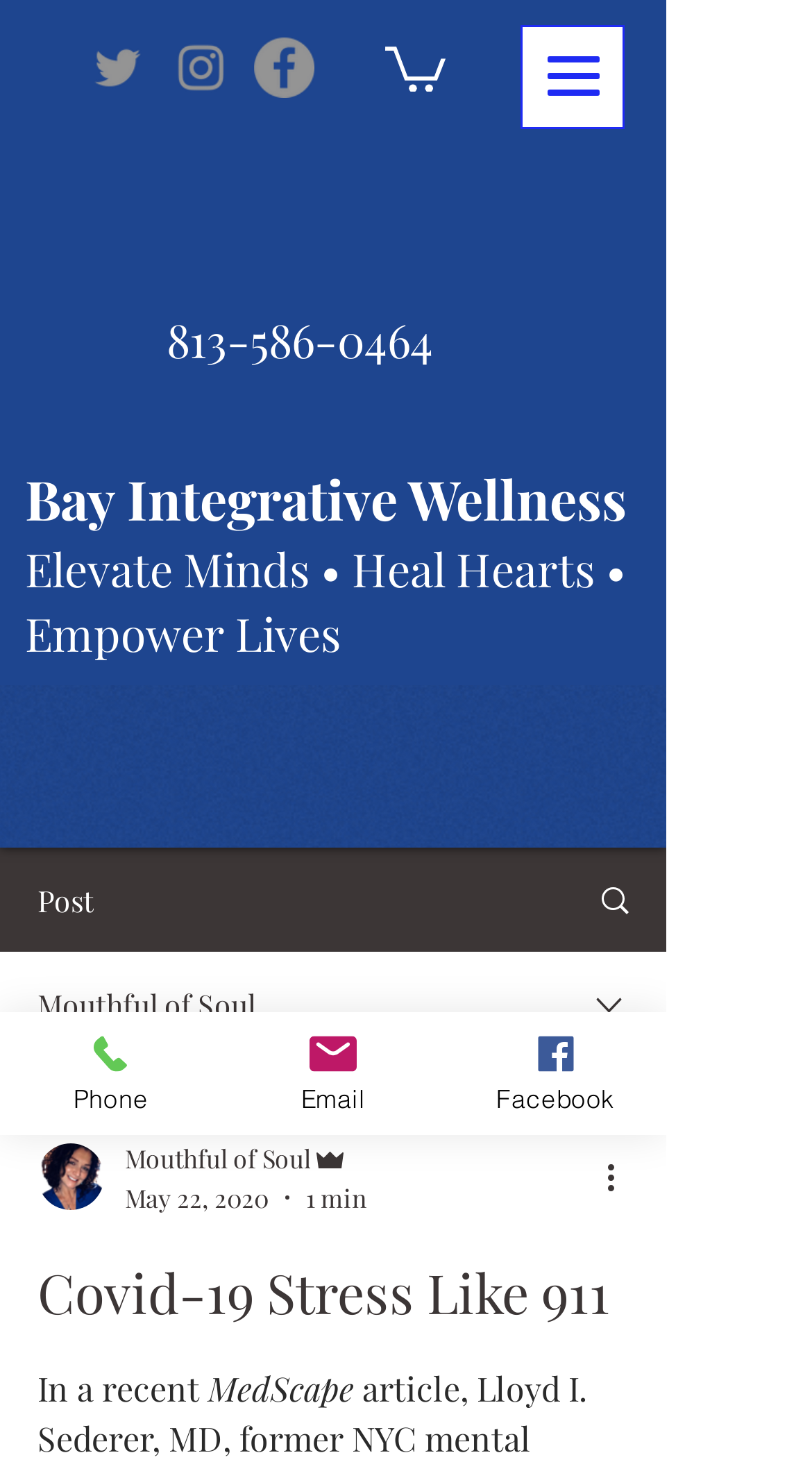Give a concise answer using one word or a phrase to the following question:
What is the phone number on the webpage?

813-586-0464